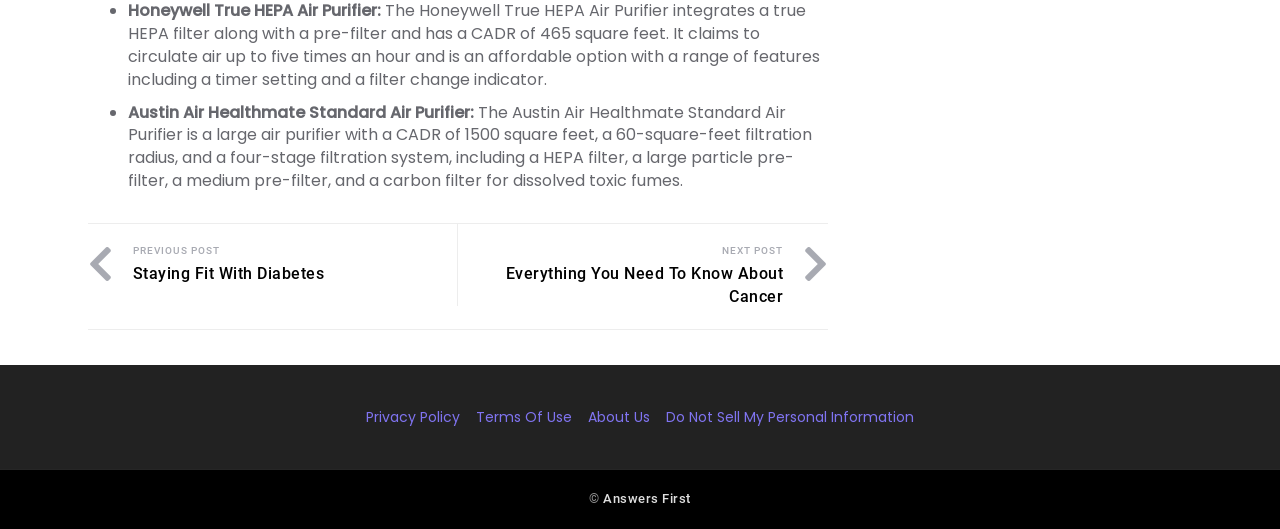What is the CADR of the air purifier?
Based on the image, provide a one-word or brief-phrase response.

1500 square feet